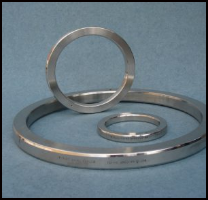What is the purpose of the Ring Type Joints (RTJs)?
Use the information from the image to give a detailed answer to the question.

The caption explains that the RTJs are specifically designed for applications requiring robust sealing solutions, highlighting their purpose in providing reliable sealing performance in various mechanical contexts.